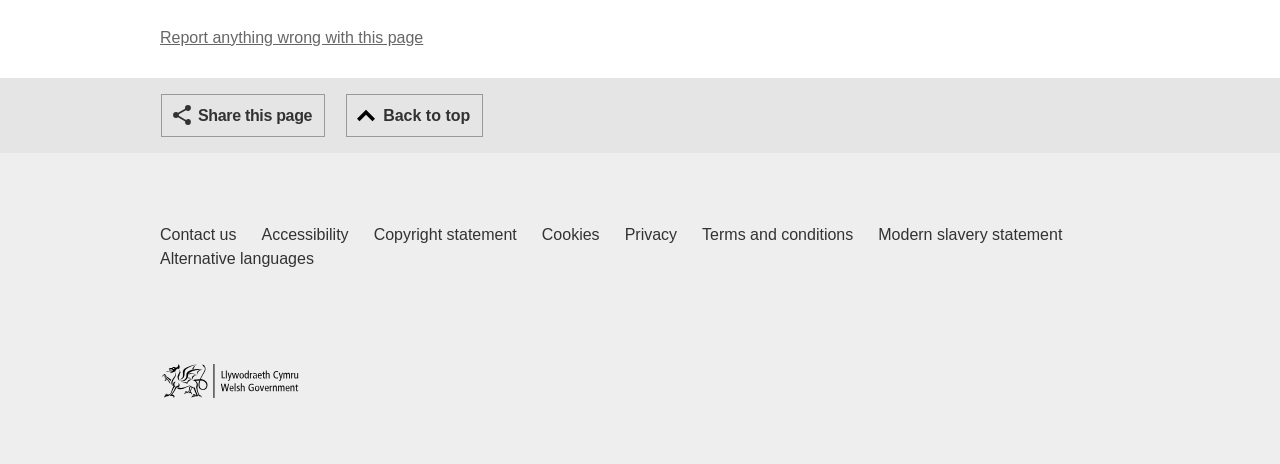Find the bounding box coordinates of the element I should click to carry out the following instruction: "Contact us Welsh Government and our main services".

[0.125, 0.481, 0.185, 0.533]